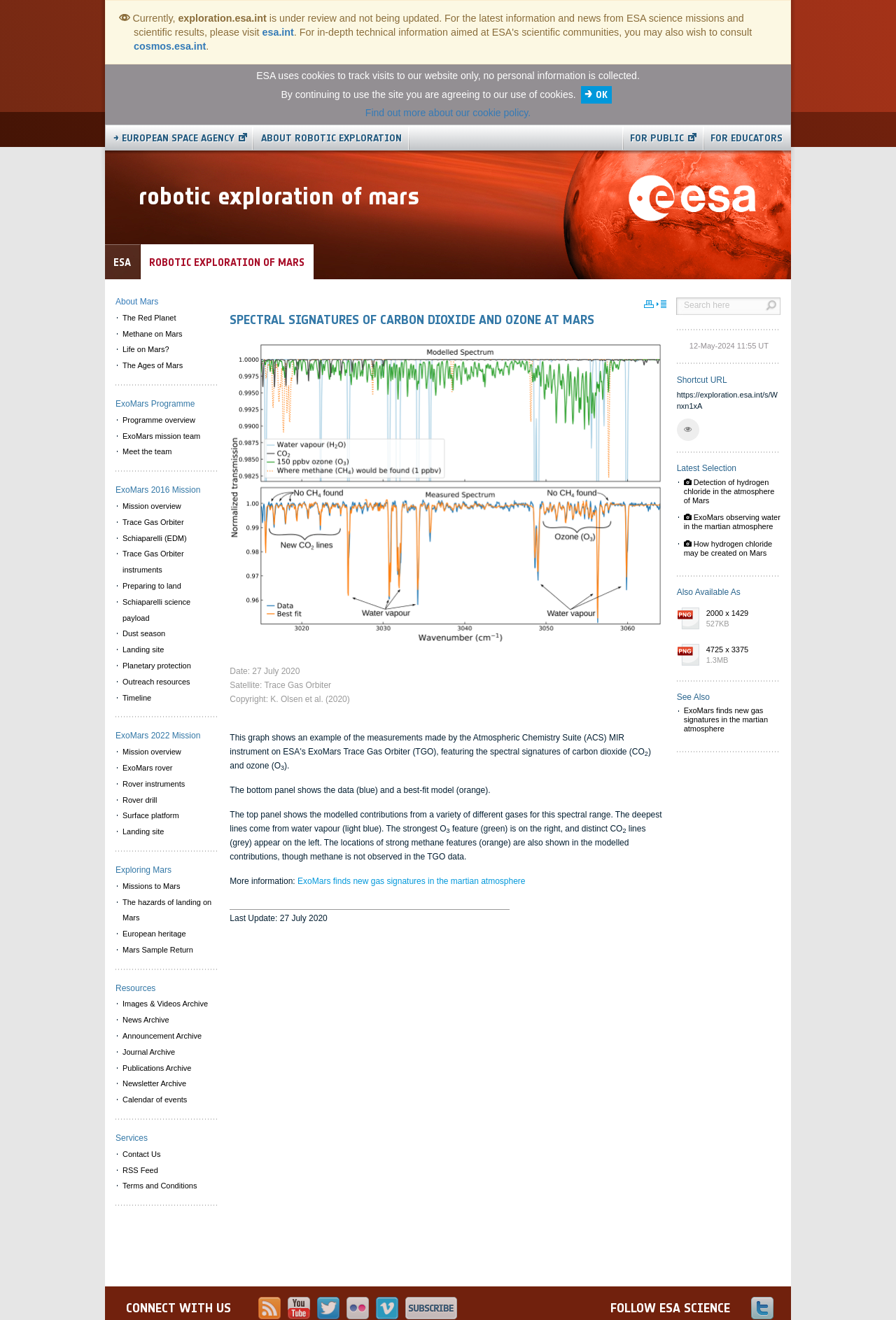Please provide a one-word or phrase answer to the question: 
What is the date of the article?

27 July 2020